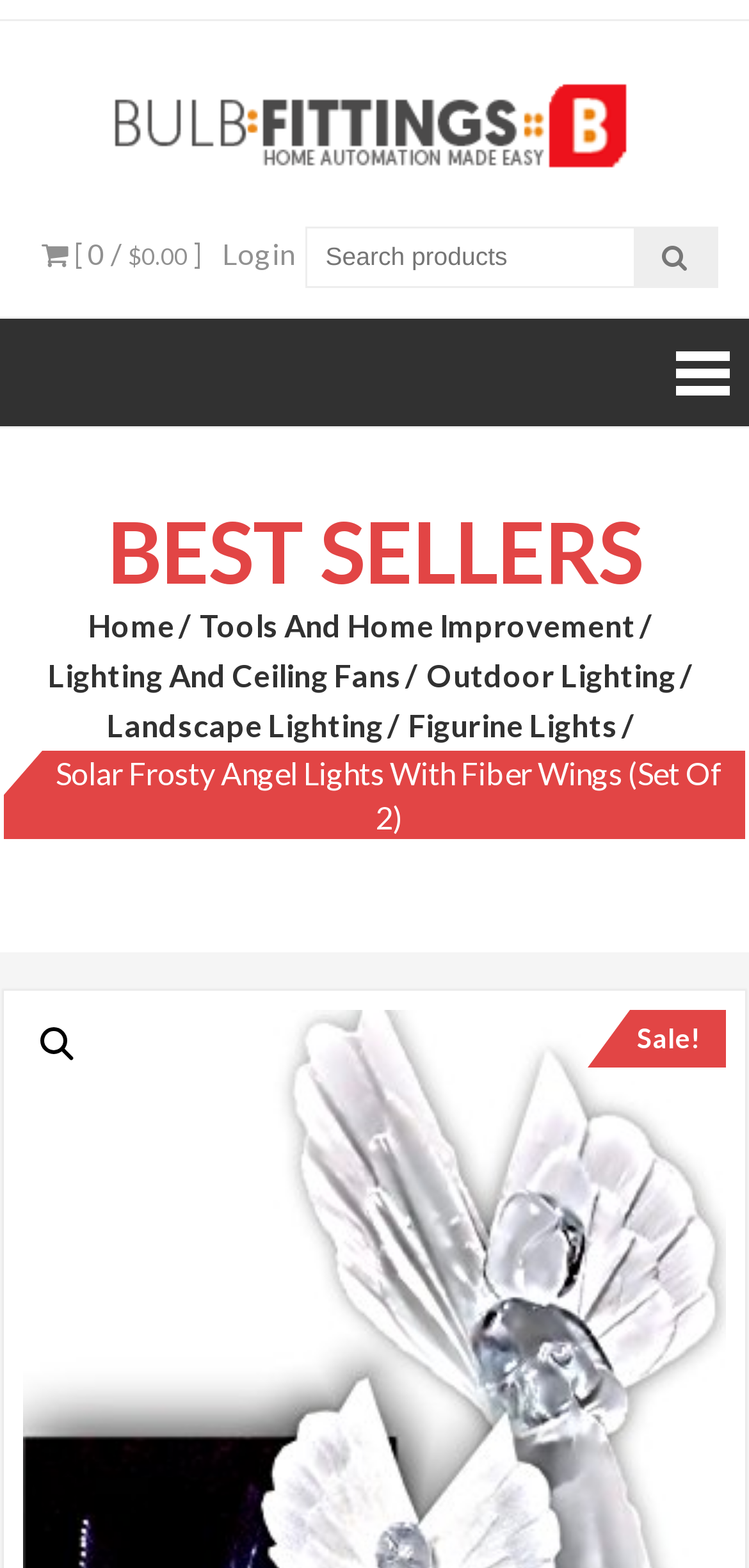What is the category of the product?
Based on the visual details in the image, please answer the question thoroughly.

Based on the webpage, the product is 'Solar Frosty Angel Lights with Fiber Wings (Set of 2)', and it is categorized under 'Lighting And Ceiling Fans' and further under 'Outdoor Lighting' and 'Figurine Lights'.